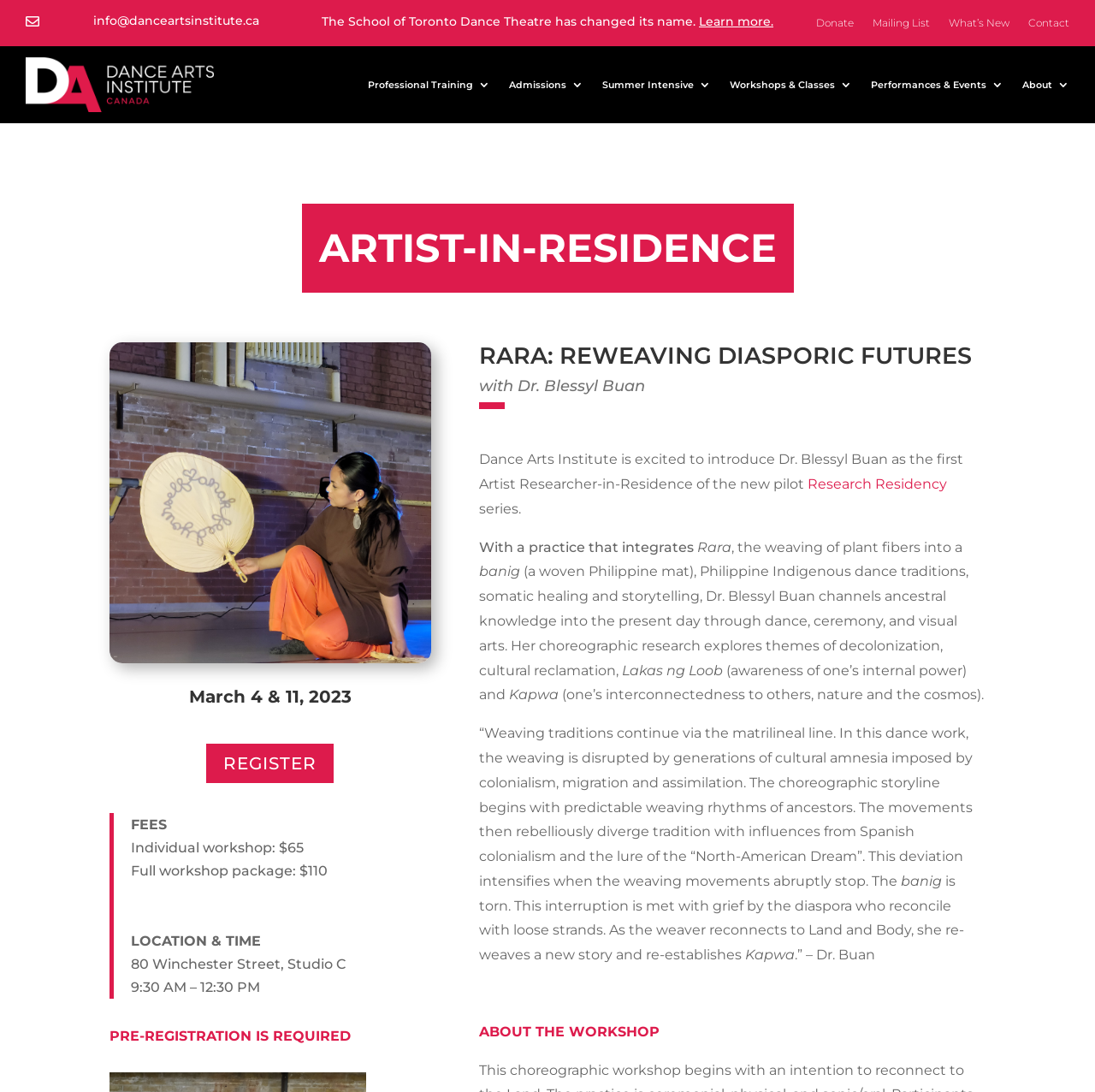Please determine the bounding box coordinates of the area that needs to be clicked to complete this task: 'Learn more about the school name change'. The coordinates must be four float numbers between 0 and 1, formatted as [left, top, right, bottom].

[0.638, 0.013, 0.706, 0.027]